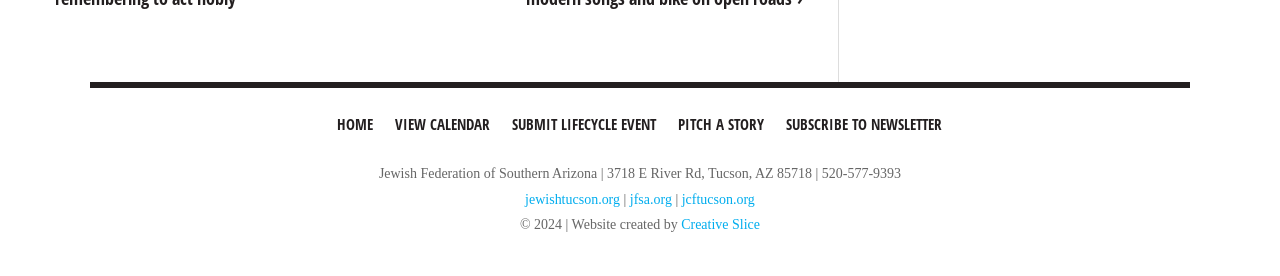What is the phone number of the Jewish Federation of Southern Arizona?
Please interpret the details in the image and answer the question thoroughly.

I found the phone number by looking at the StaticText element with the text 'Jewish Federation of Southern Arizona | 3718 E River Rd, Tucson, AZ 85718 | 520-577-9393' which is located at the bottom of the page.